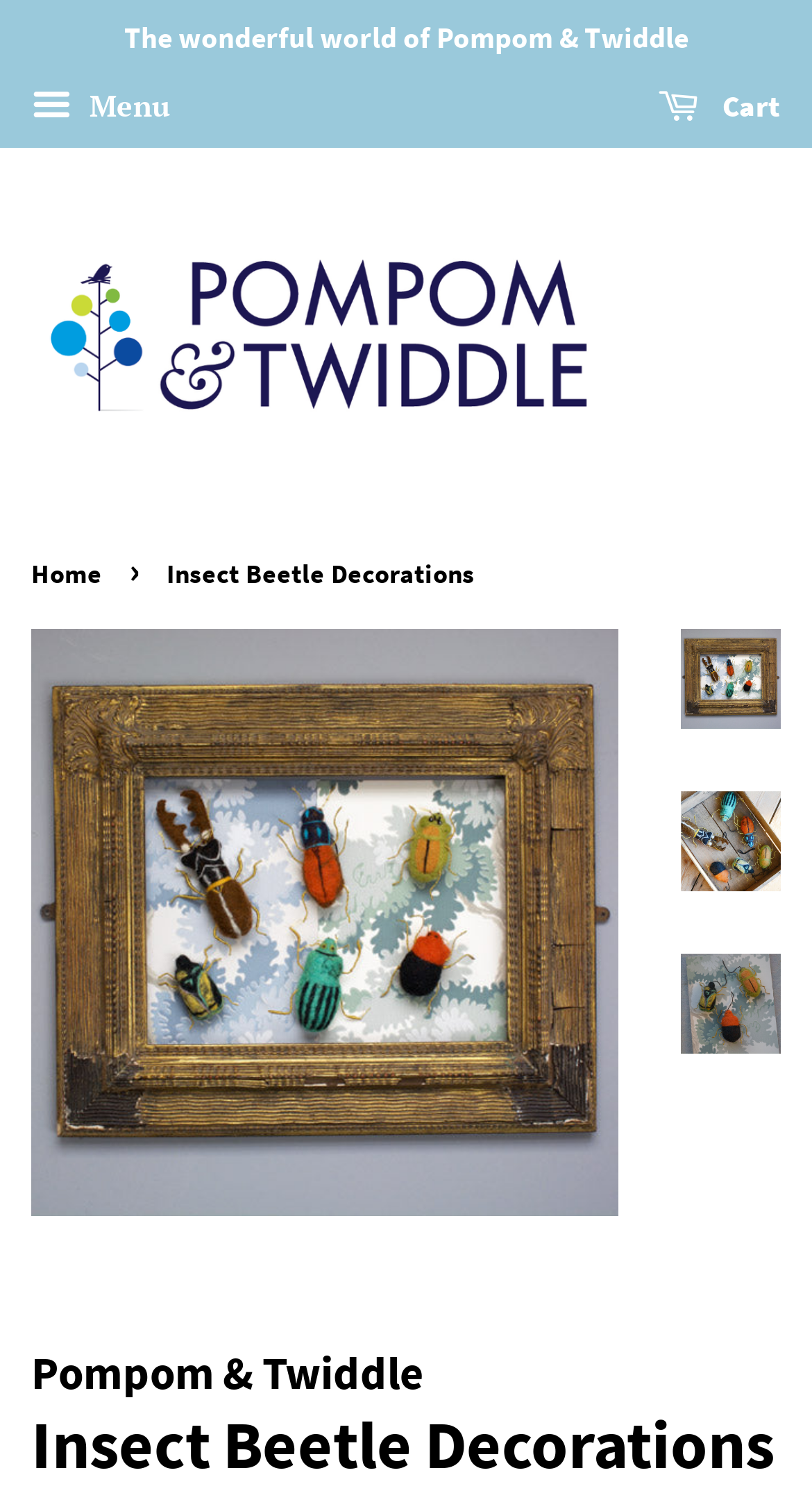What is the purpose of the button labeled 'Menu'?
Refer to the screenshot and respond with a concise word or phrase.

To expand mobile navigation